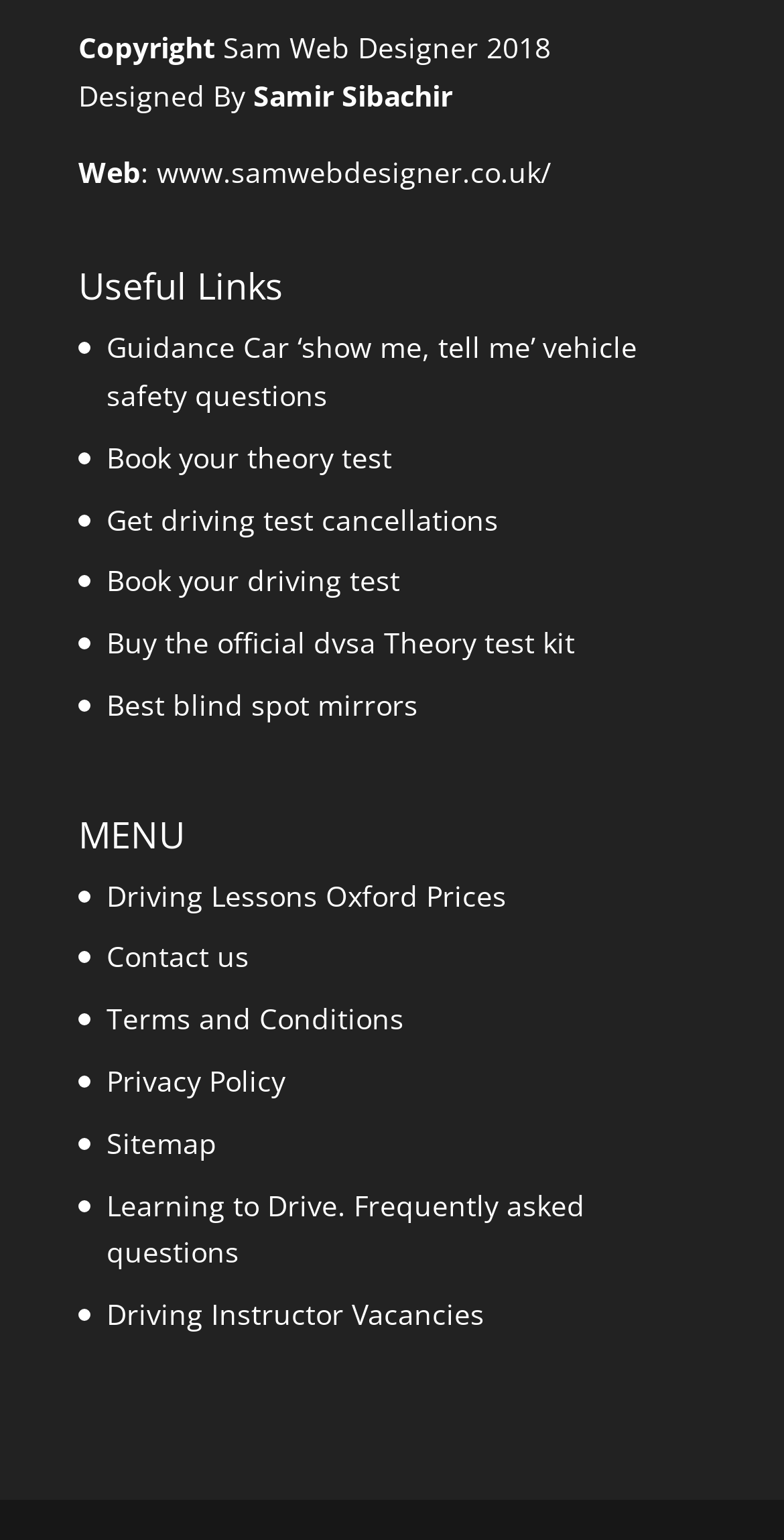Locate the coordinates of the bounding box for the clickable region that fulfills this instruction: "Visit 'Book your theory test'".

[0.136, 0.284, 0.5, 0.309]